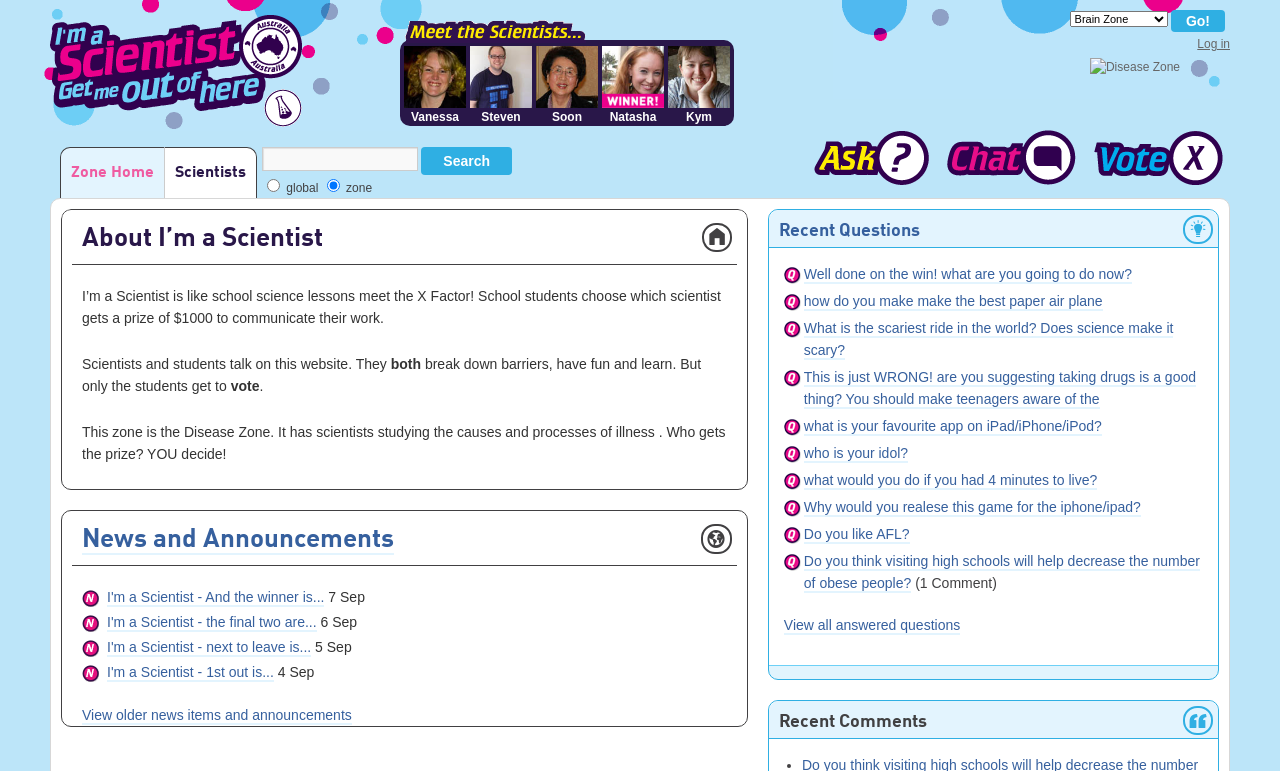Please find the bounding box coordinates of the element that you should click to achieve the following instruction: "Go!". The coordinates should be presented as four float numbers between 0 and 1: [left, top, right, bottom].

[0.915, 0.013, 0.957, 0.042]